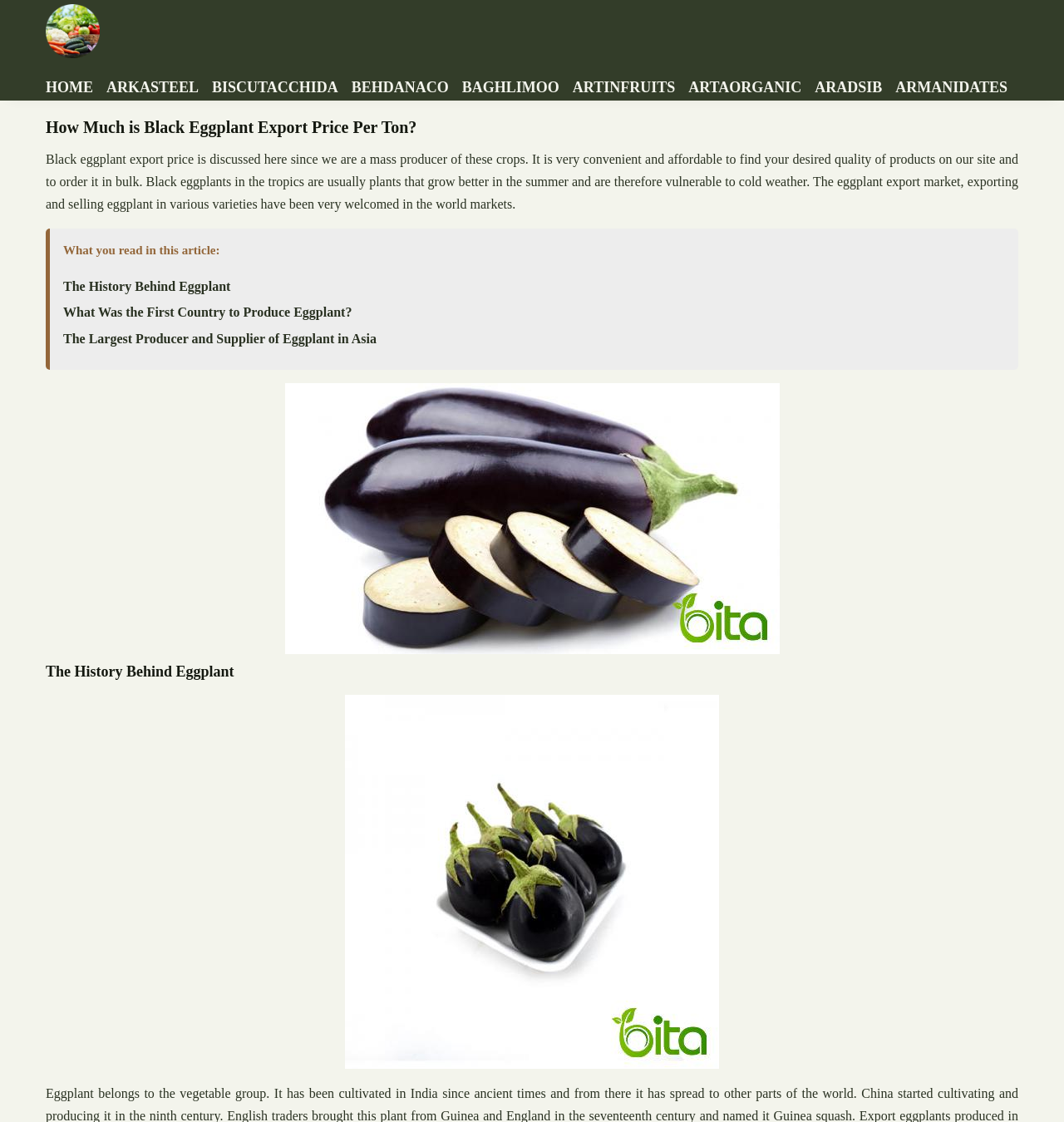What is the vulnerability of black eggplants?
Answer the question with a single word or phrase derived from the image.

Cold weather